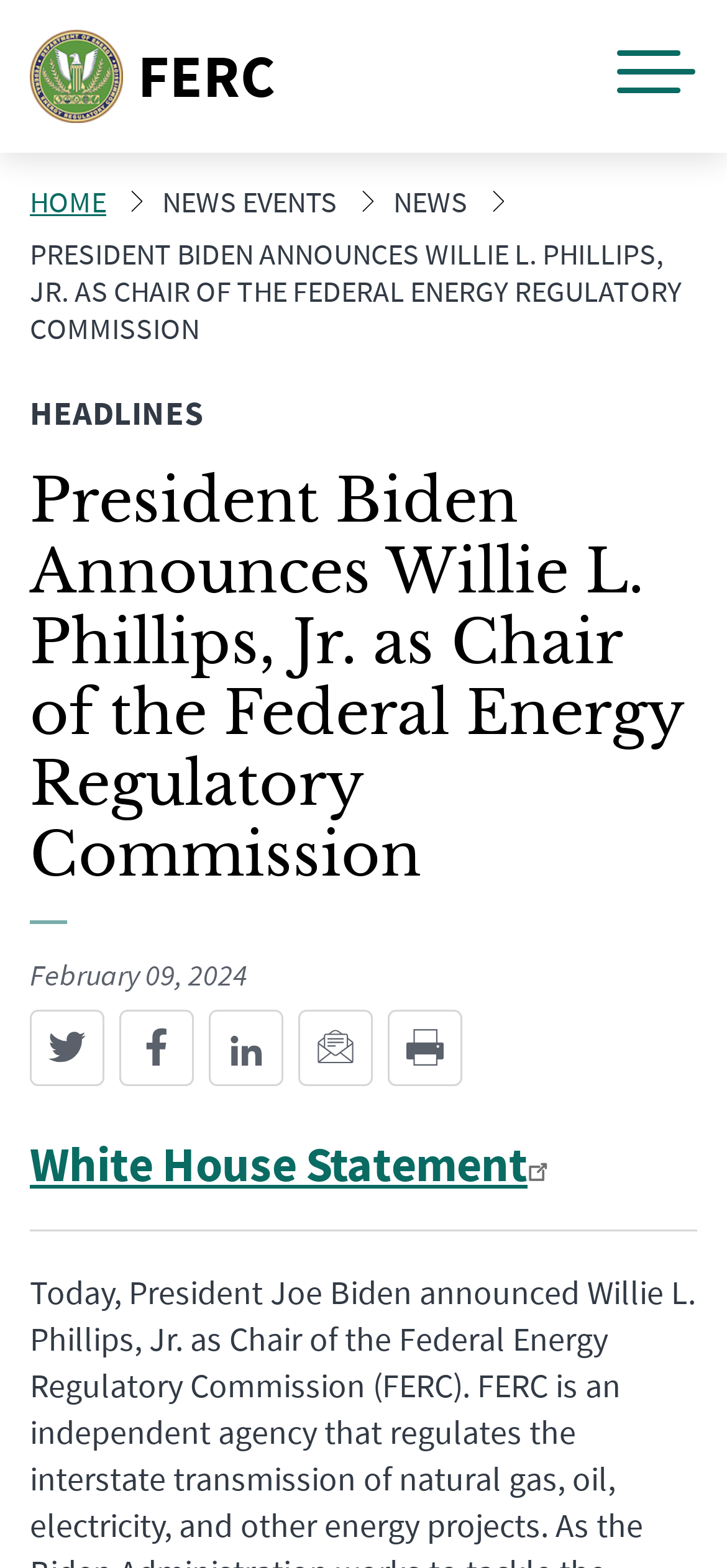Can you find the bounding box coordinates of the area I should click to execute the following instruction: "Click the Federal Energy Regulatory Commission Logo"?

[0.0, 0.0, 0.441, 0.097]